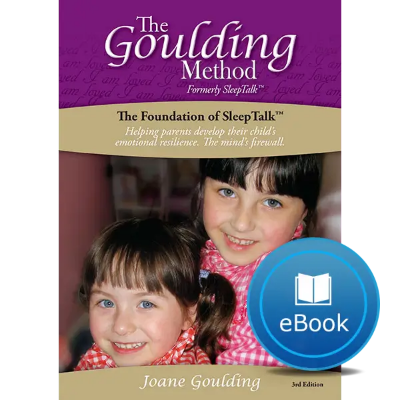What is the subtitle of the eBook?
Please answer the question with as much detail as possible using the screenshot.

The subtitle of the eBook is written underneath the title, which is 'The Foundation of SleepTalk™', indicating the connection between the two.